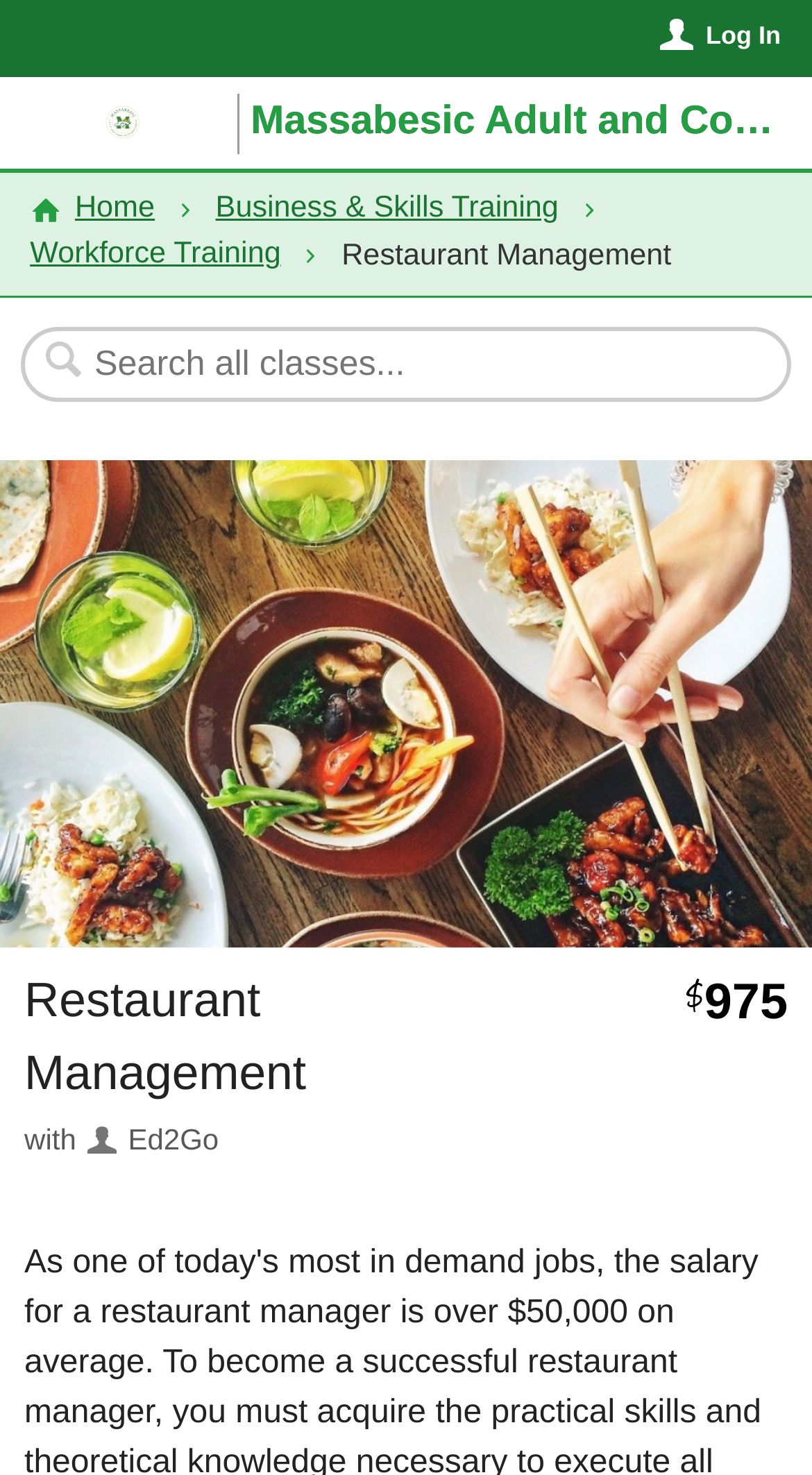Provide the bounding box for the UI element matching this description: "Home".

[0.037, 0.127, 0.191, 0.158]